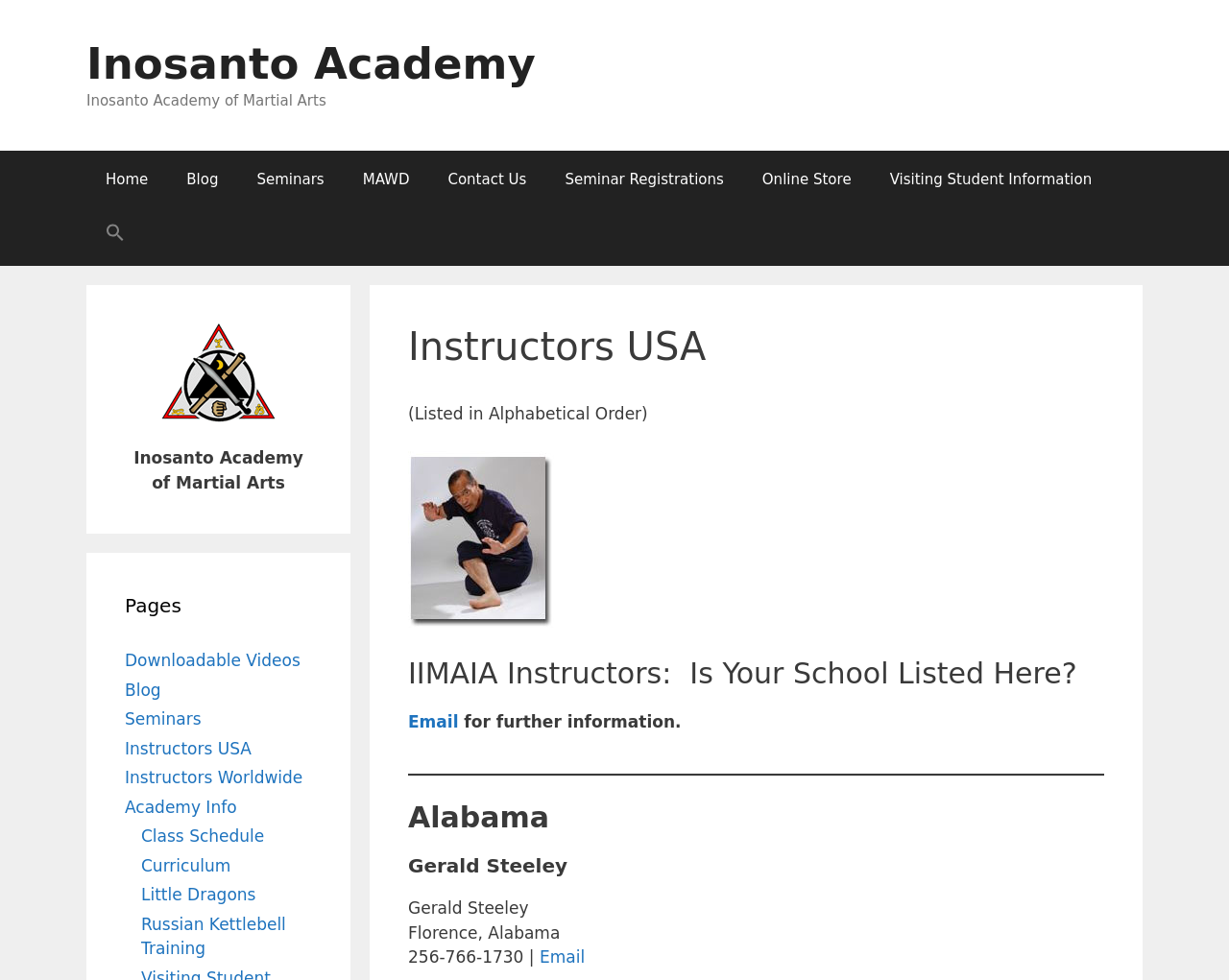Determine the coordinates of the bounding box that should be clicked to complete the instruction: "View Seminar Registrations". The coordinates should be represented by four float numbers between 0 and 1: [left, top, right, bottom].

[0.444, 0.153, 0.605, 0.212]